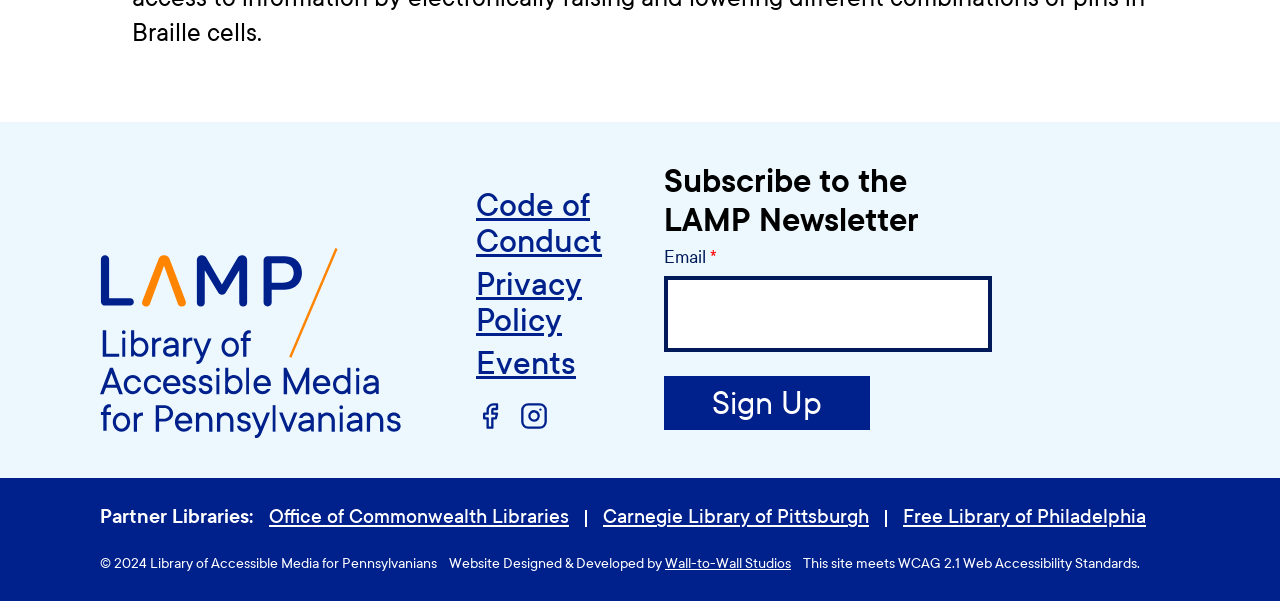Identify the bounding box coordinates of the clickable region necessary to fulfill the following instruction: "Sign up for the newsletter". The bounding box coordinates should be four float numbers between 0 and 1, i.e., [left, top, right, bottom].

[0.519, 0.625, 0.68, 0.715]